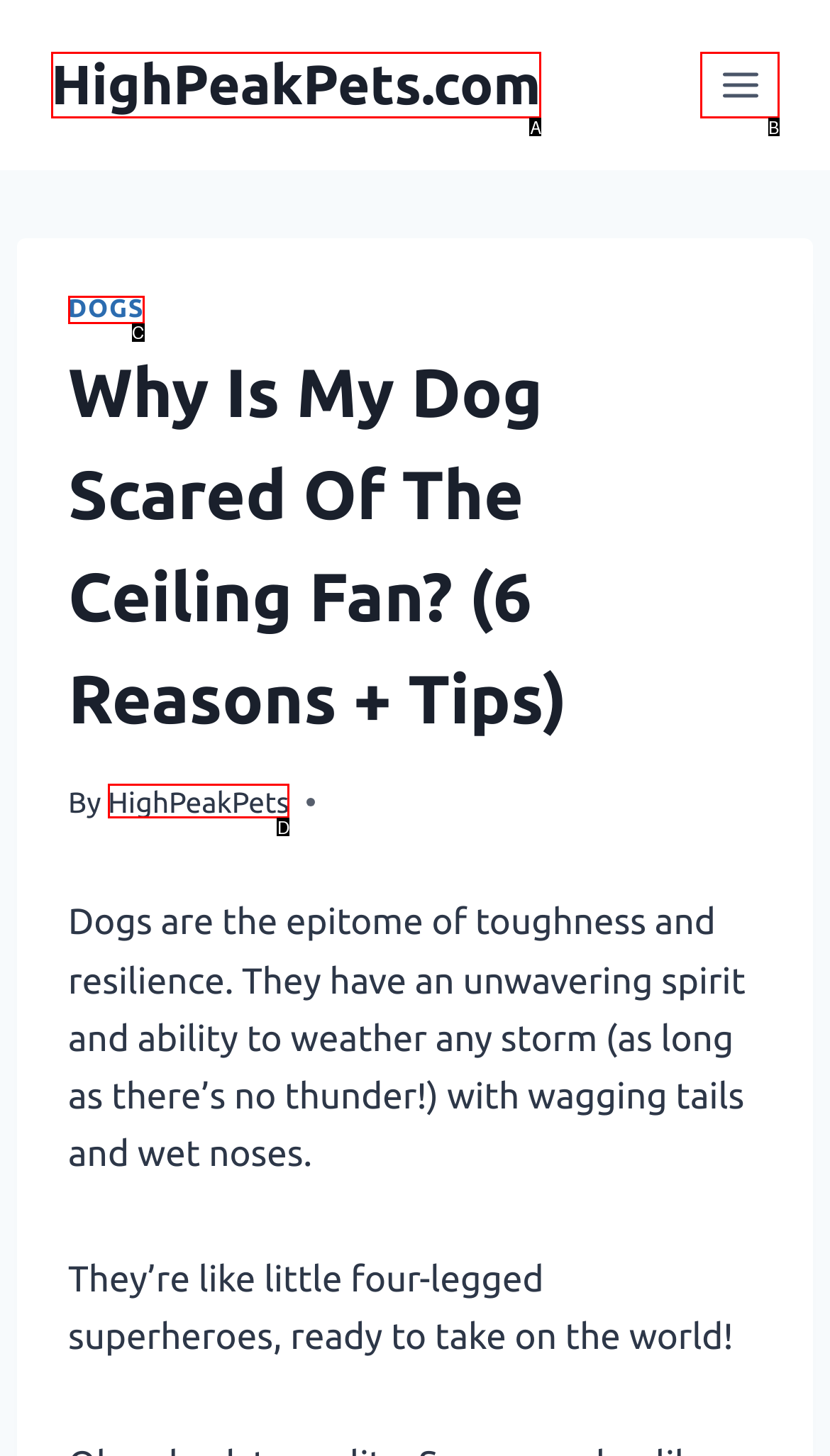Tell me which one HTML element best matches the description: Toggle Menu Answer with the option's letter from the given choices directly.

B